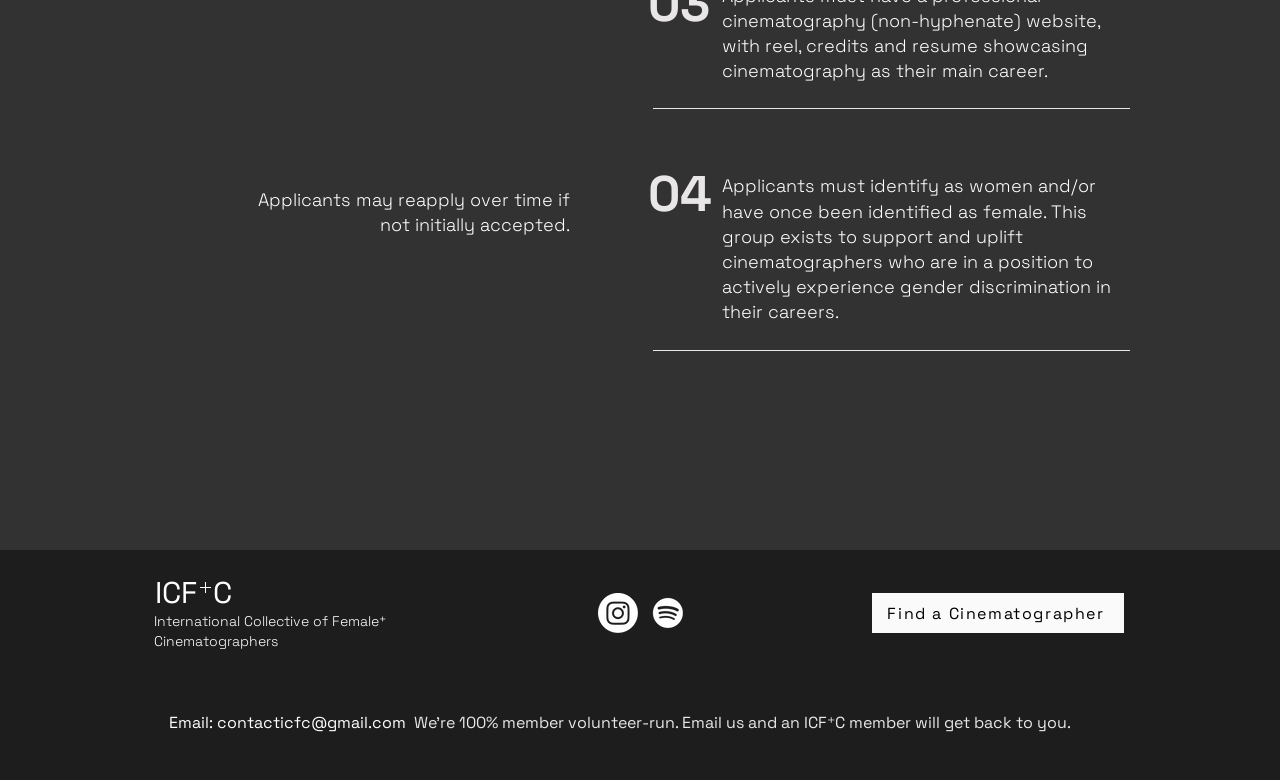Please respond in a single word or phrase: 
What can I find on this website?

Cinematographers